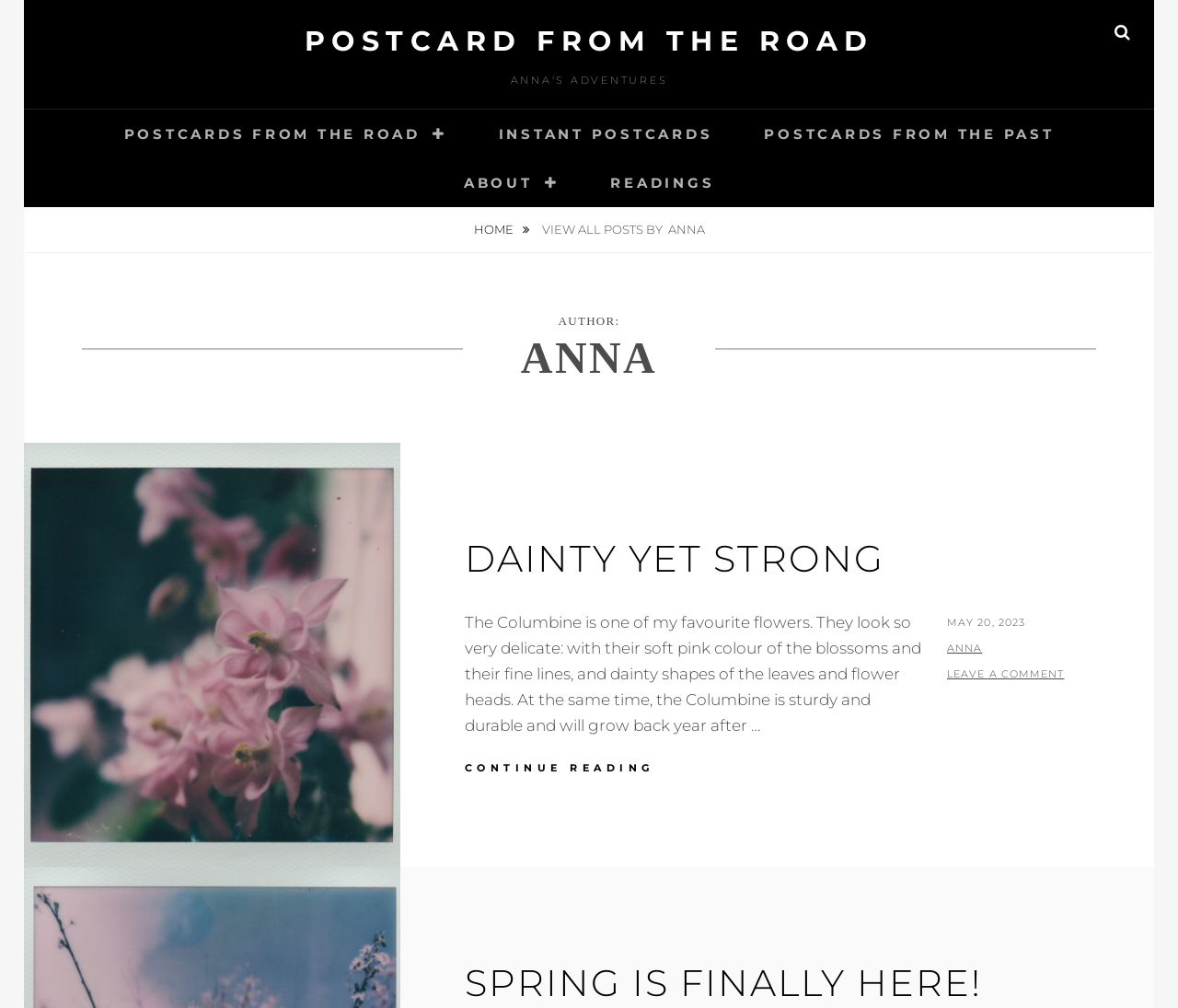Find the bounding box coordinates of the element to click in order to complete this instruction: "read the article Dainty Yet Strong". The bounding box coordinates must be four float numbers between 0 and 1, denoted as [left, top, right, bottom].

[0.394, 0.529, 0.925, 0.58]